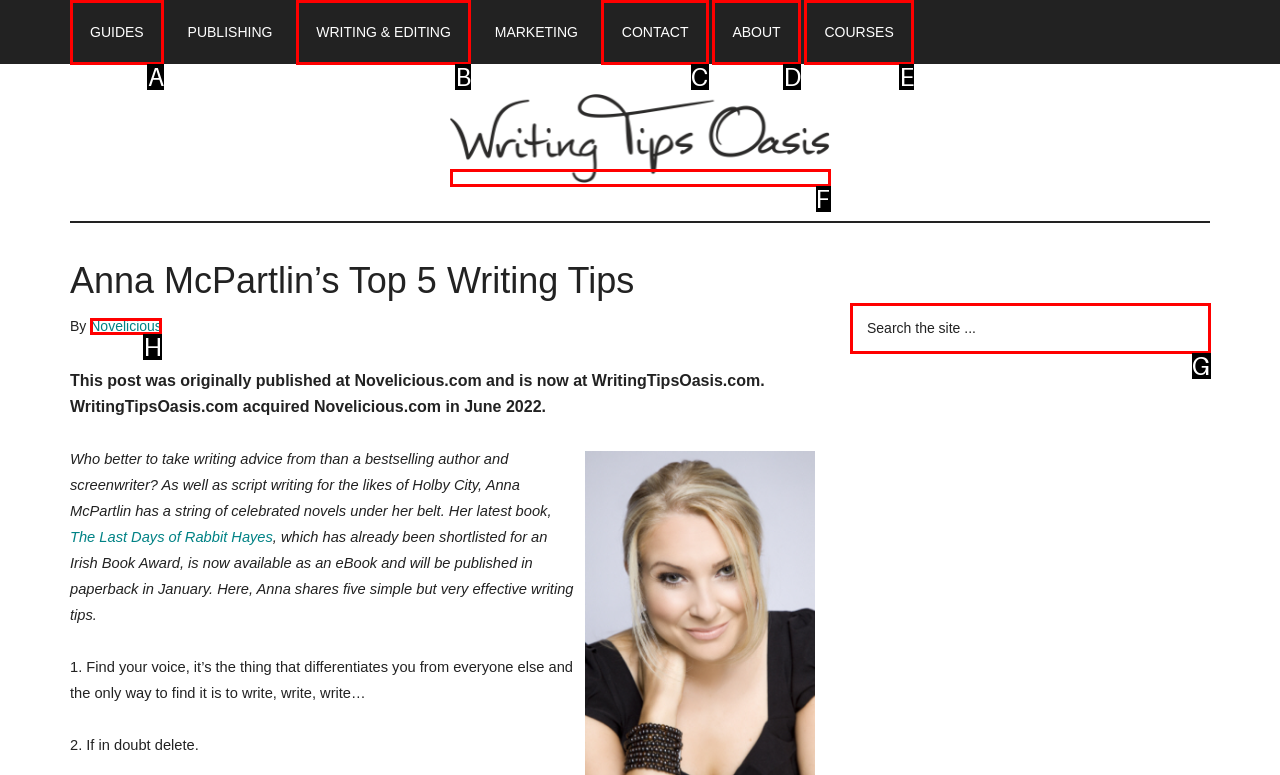Select the HTML element that corresponds to the description: Writing & Editing
Reply with the letter of the correct option from the given choices.

B